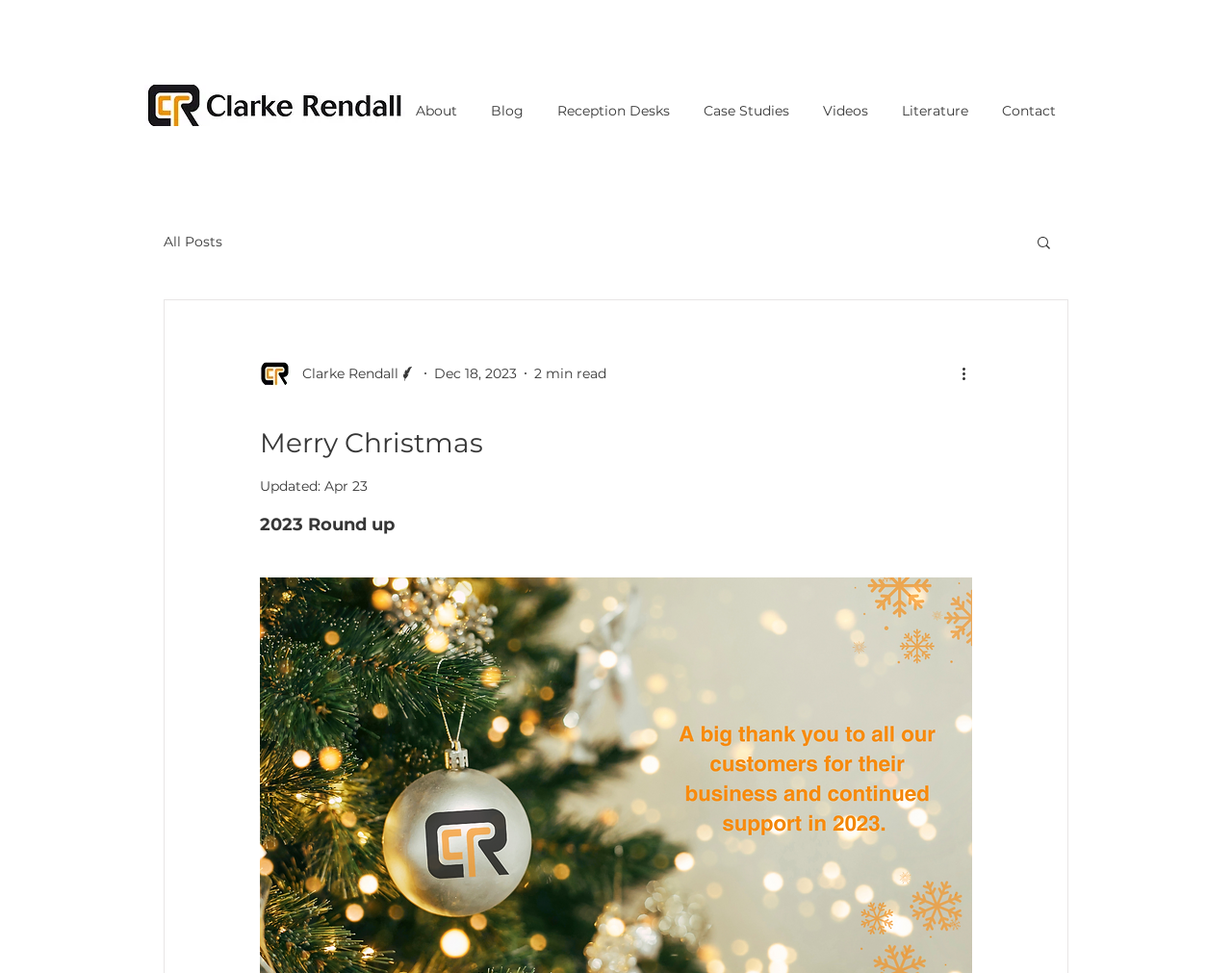Determine the bounding box coordinates of the region to click in order to accomplish the following instruction: "Read the blog post". Provide the coordinates as four float numbers between 0 and 1, specifically [left, top, right, bottom].

[0.211, 0.368, 0.338, 0.4]